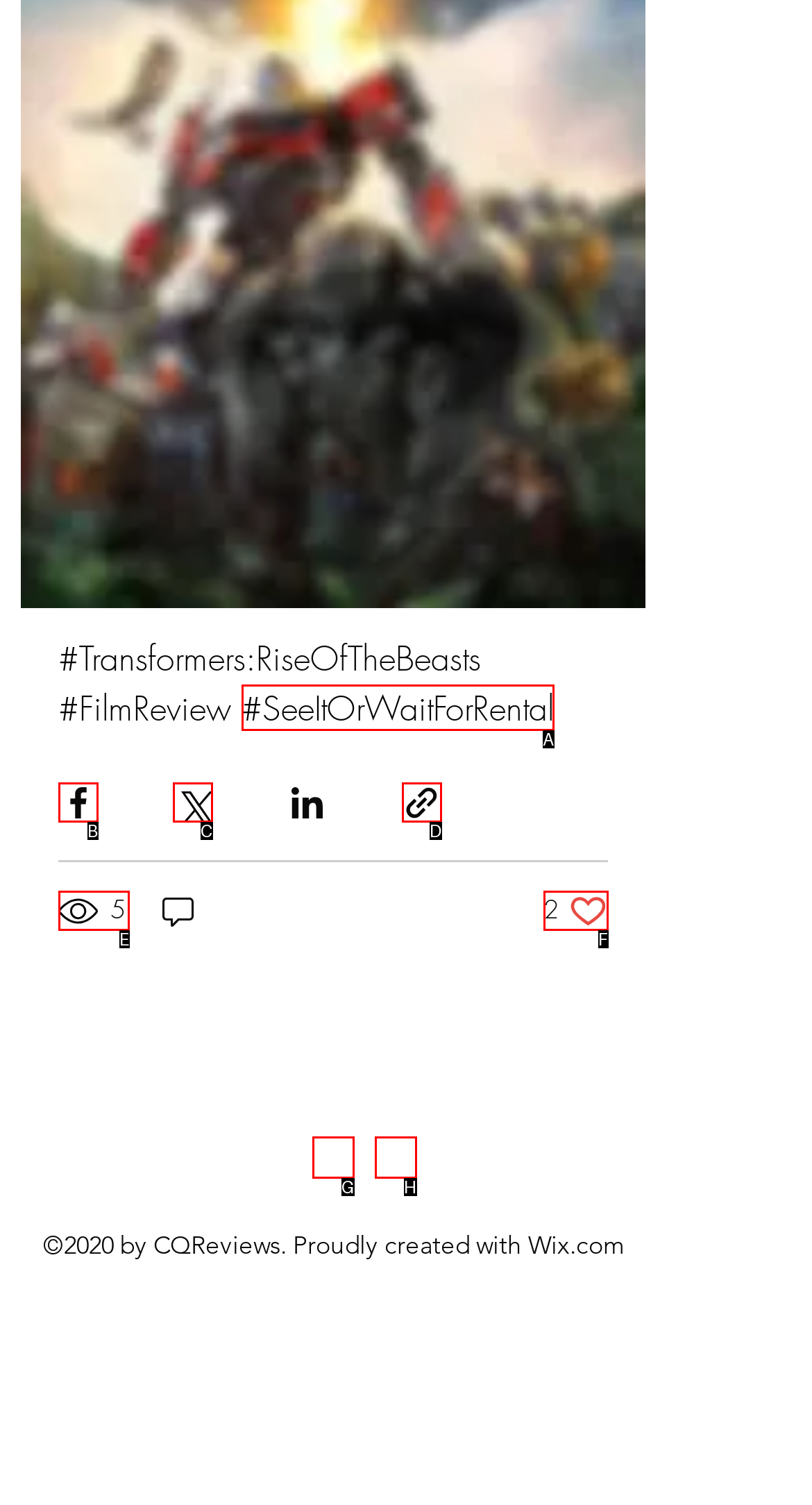Identify the HTML element that best fits the description: aria-label="Share via Twitter". Respond with the letter of the corresponding element.

C